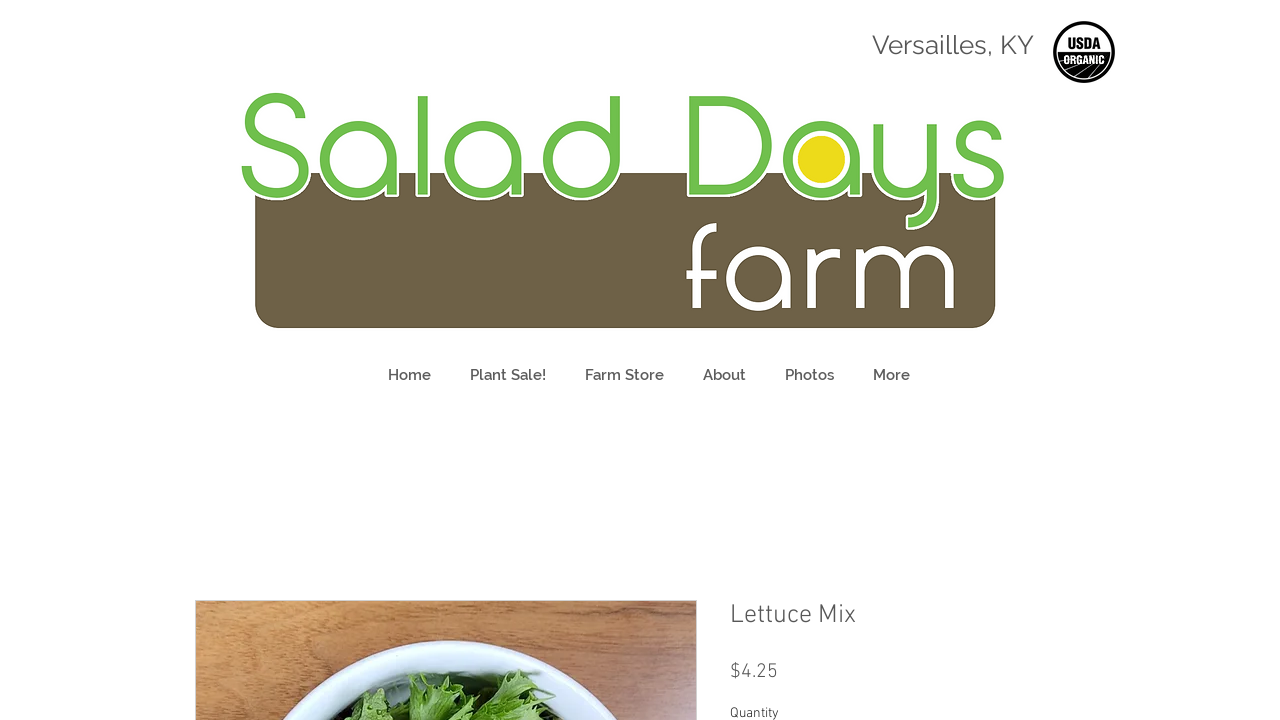Provide the bounding box coordinates of the HTML element described by the text: "alt="Al-Ihsan Logo White"".

None